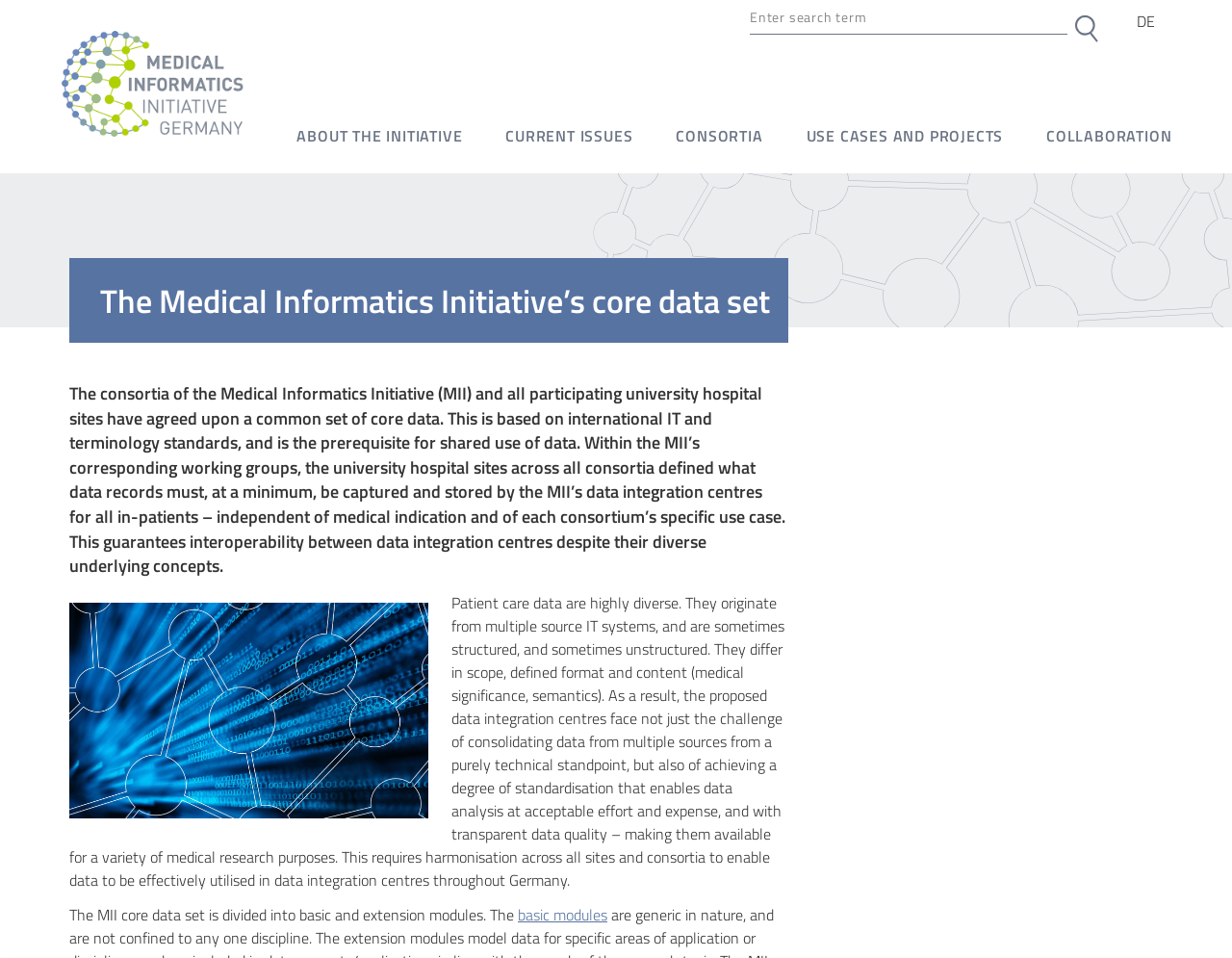Provide a short answer to the following question with just one word or phrase: What are the two modules of the MII core data set?

Basic and extension modules